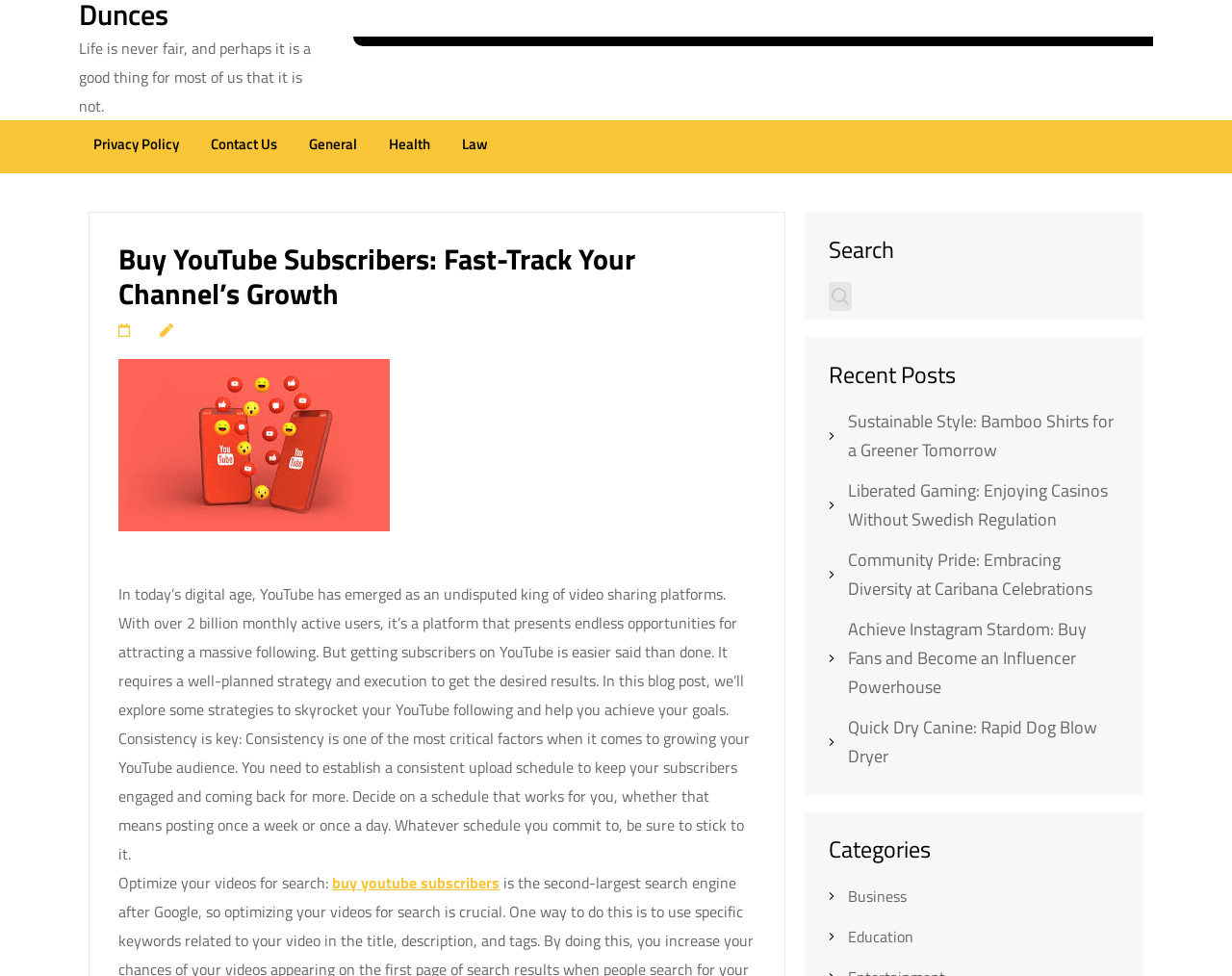Utilize the details in the image to give a detailed response to the question: What is the purpose of consistency in YouTube?

According to the webpage, consistency is key to growing a YouTube audience, and it helps to establish a consistent upload schedule to keep subscribers engaged and coming back for more.